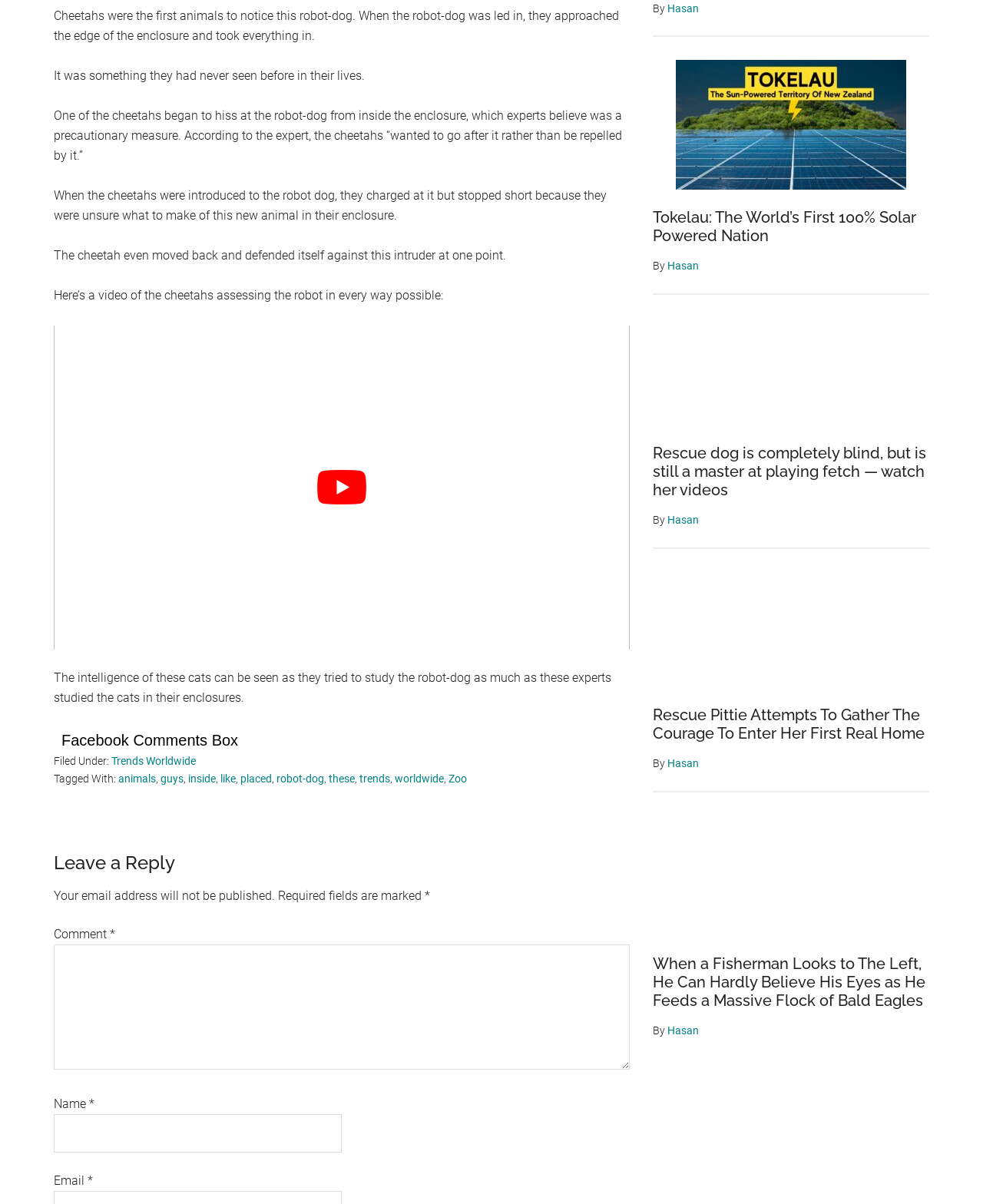Determine the bounding box coordinates of the region that needs to be clicked to achieve the task: "read the article 'Tokelau: The World’s First 100% Solar Powered Nation'".

[0.664, 0.05, 0.945, 0.245]